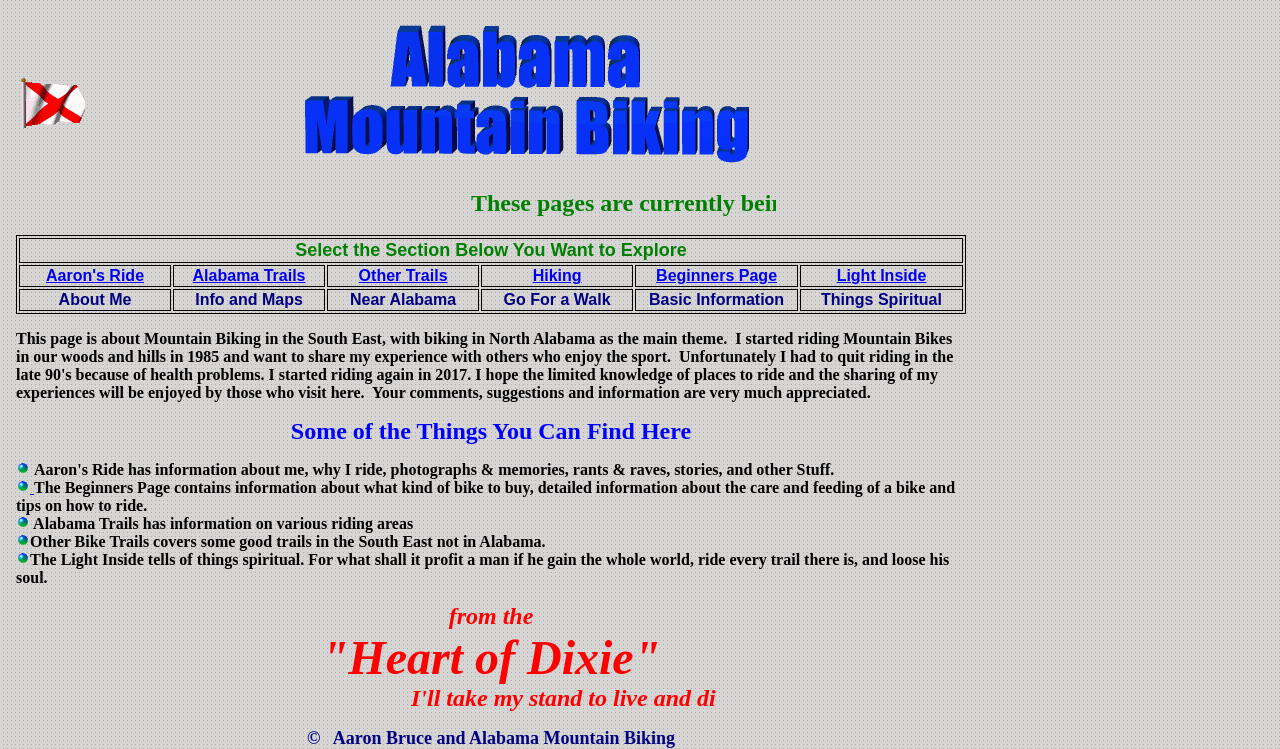What is the purpose of the Beginners Page?
Please provide a single word or phrase in response based on the screenshot.

Information about bike buying and riding